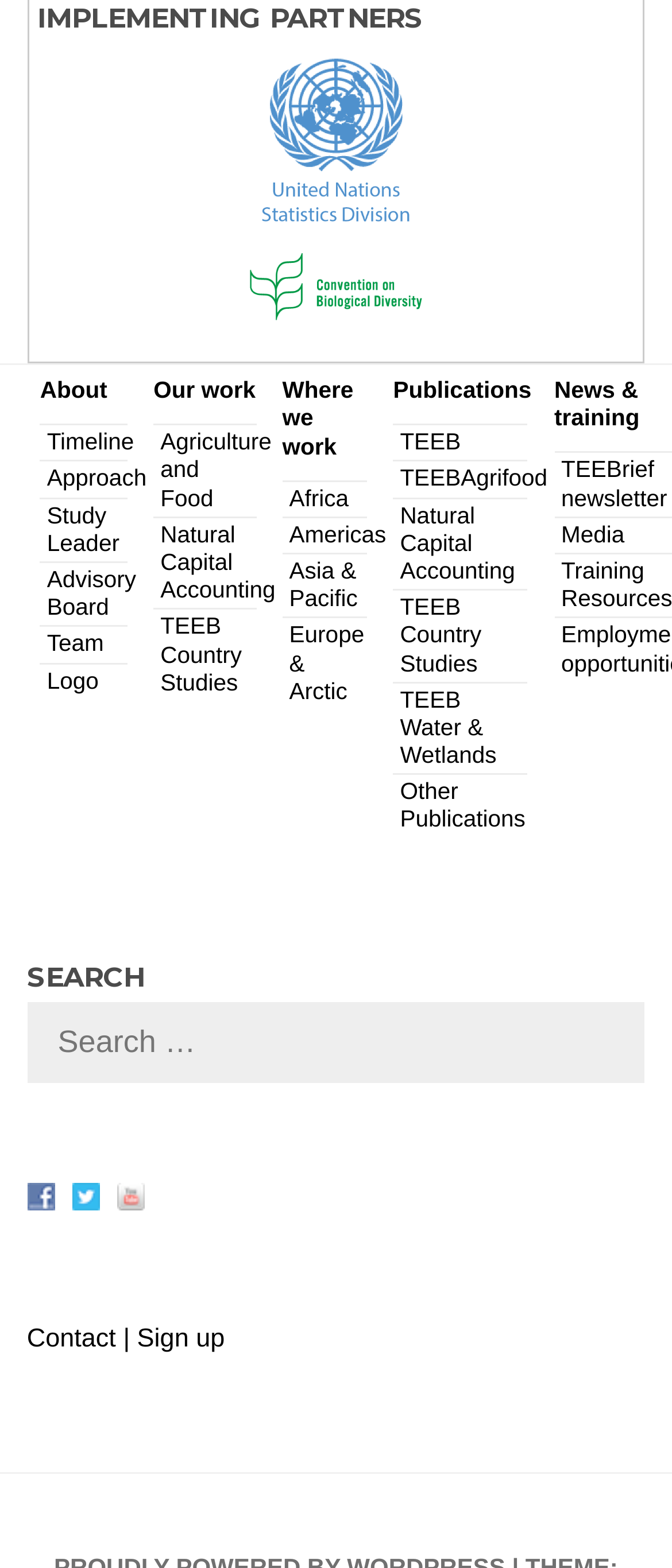Extract the bounding box coordinates for the described element: "Rob Goodman". The coordinates should be represented as four float numbers between 0 and 1: [left, top, right, bottom].

None